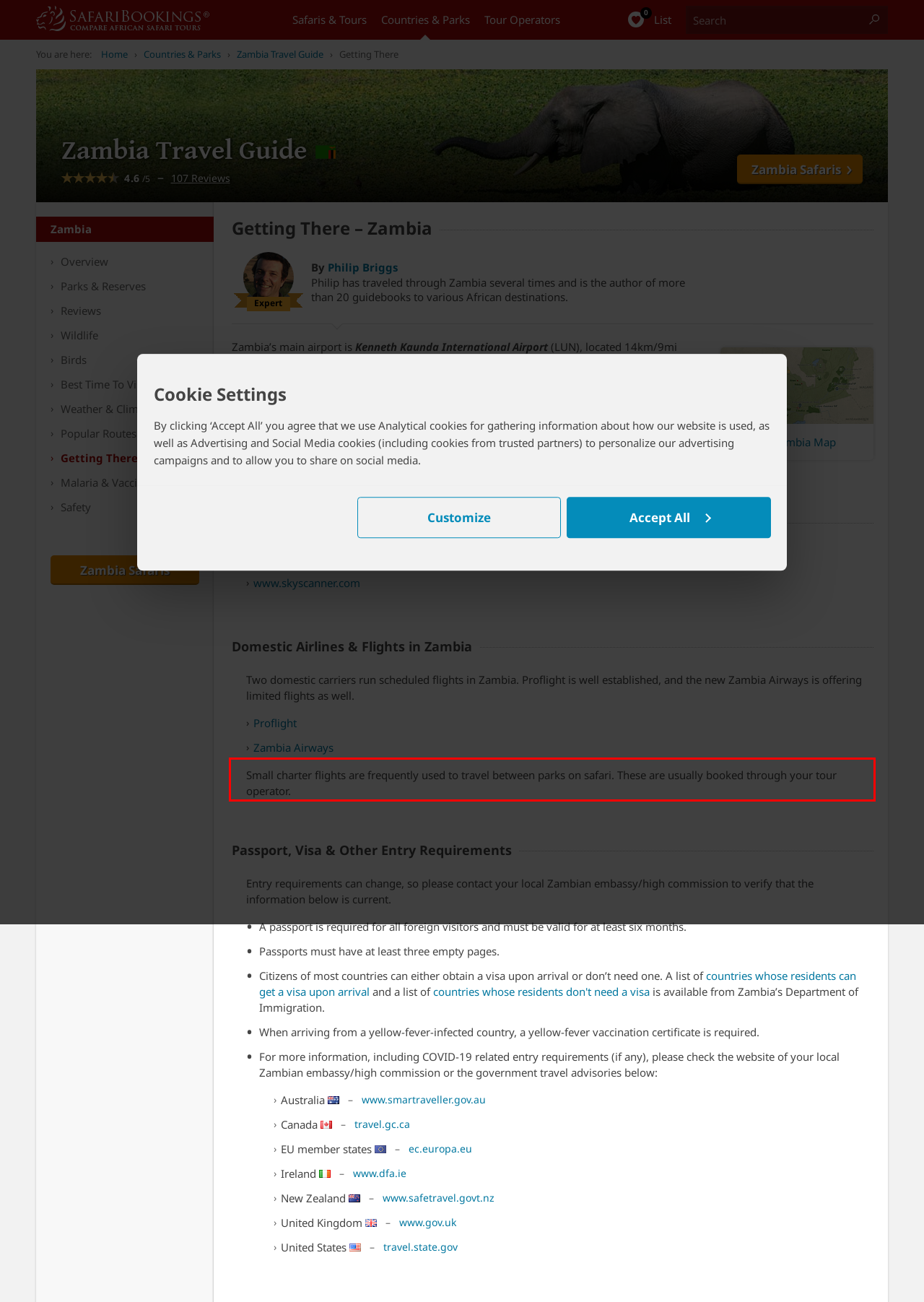Examine the webpage screenshot and use OCR to recognize and output the text within the red bounding box.

Small charter flights are frequently used to travel between parks on safari. These are usually booked through your tour operator.